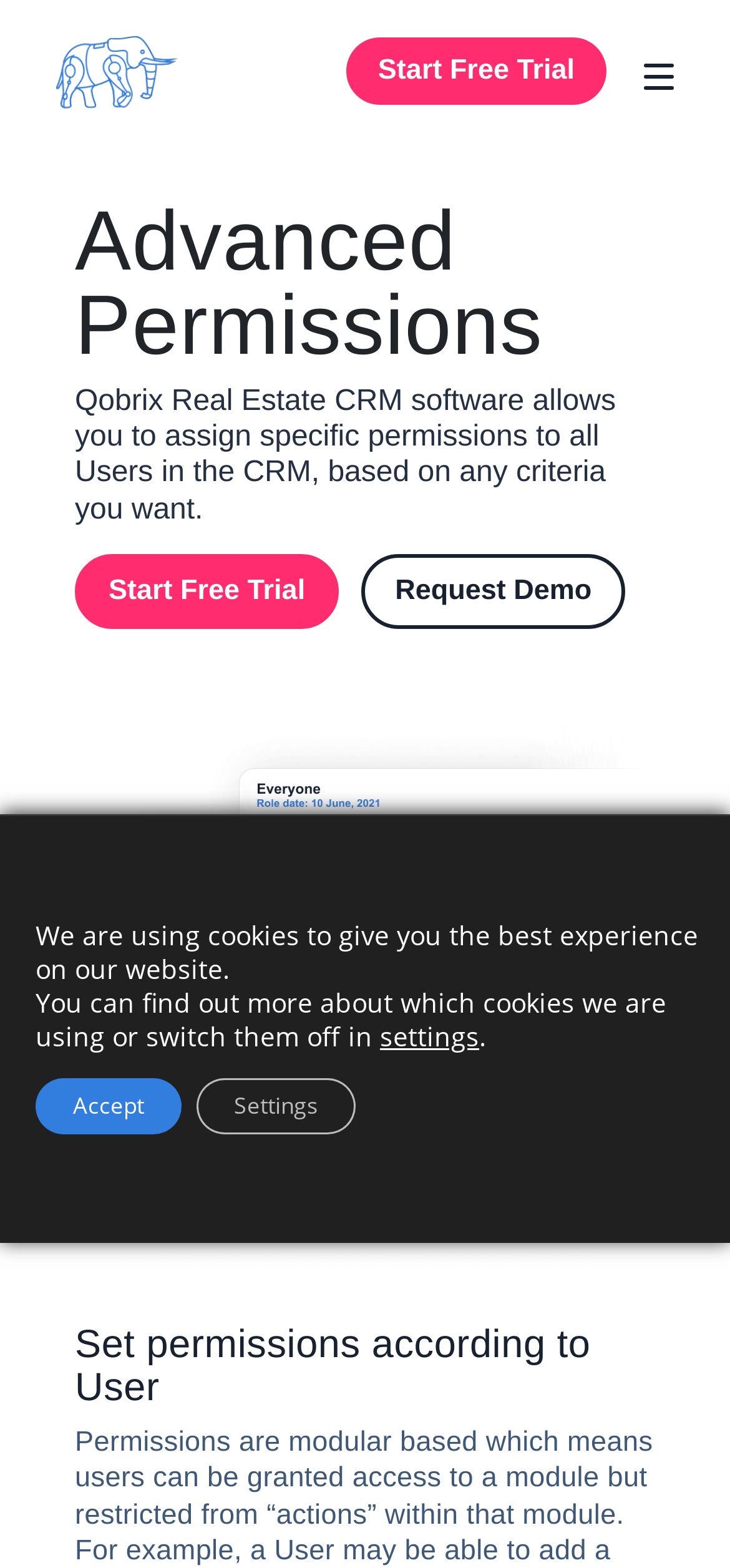Using the details from the image, please elaborate on the following question: How many call-to-action buttons are there above the GDPR Cookie Banner?

Above the GDPR Cookie Banner, there are two call-to-action buttons: 'Start Free Trial' and 'Request Demo'. These buttons are located below the heading 'Advanced Permissions' and above the GDPR Cookie Banner.